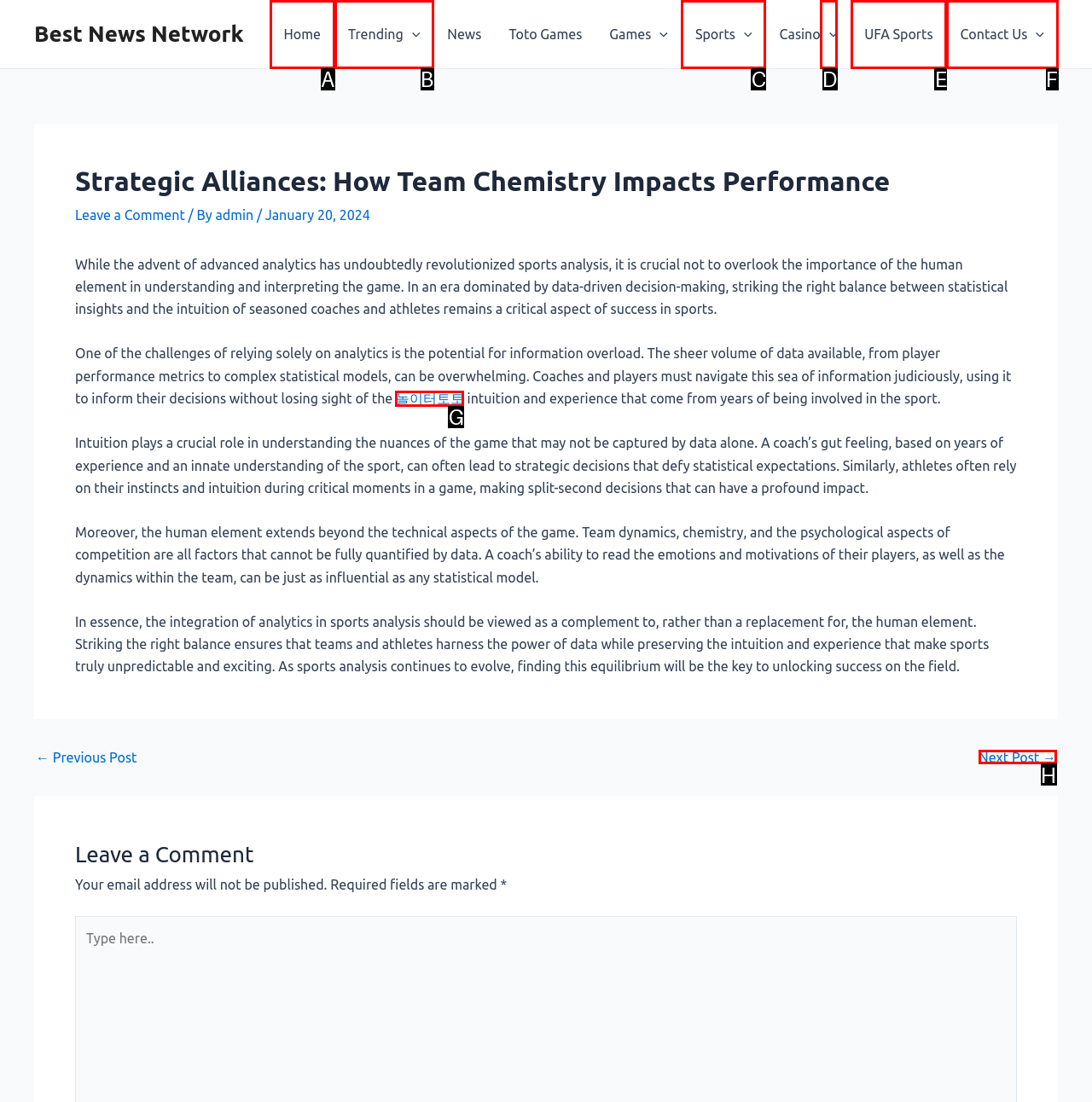Choose the letter that best represents the description: Revenue from Contracts with Customers. Provide the letter as your response.

None